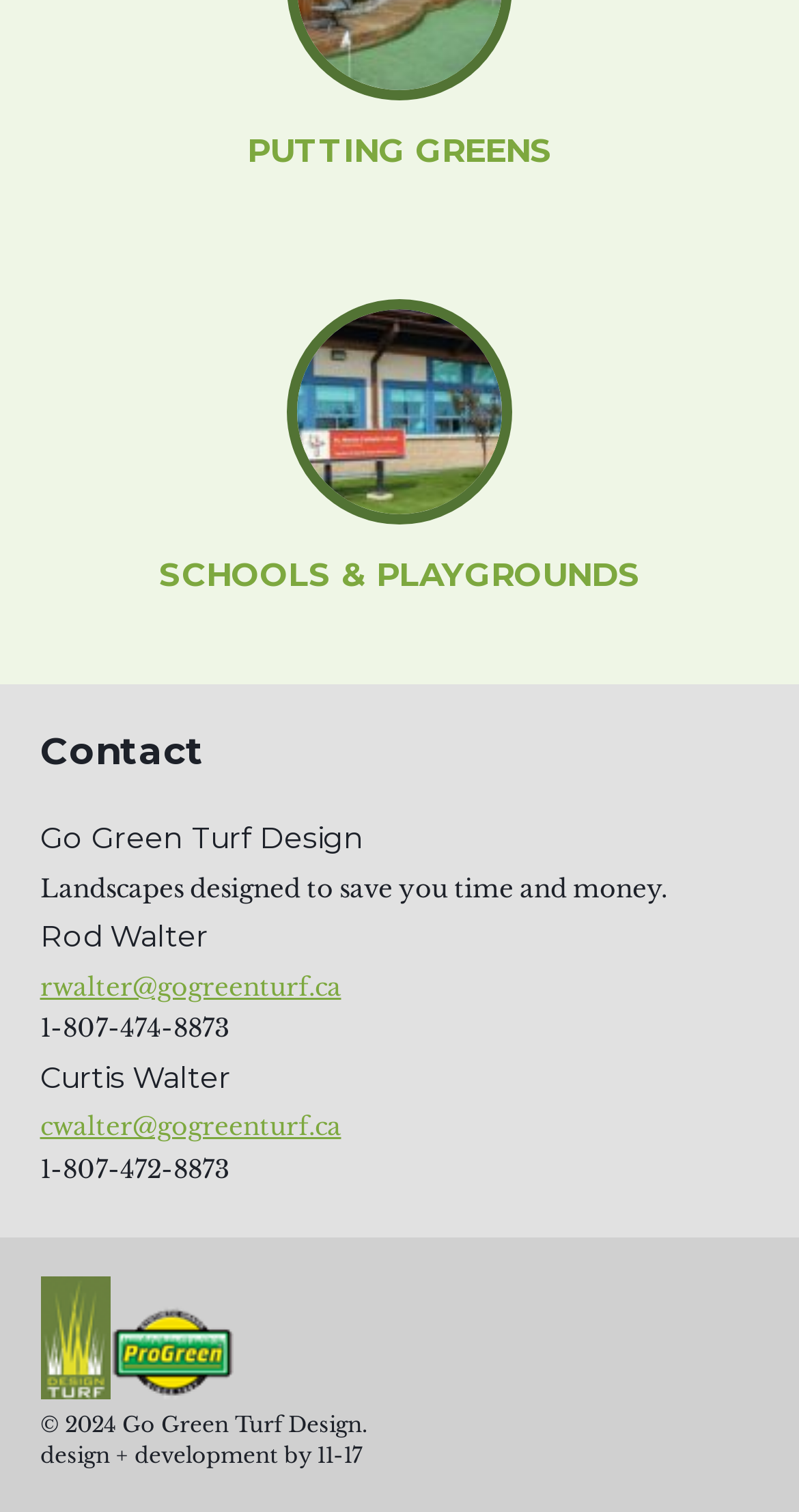What is the purpose of the landscapes designed?
Using the information from the image, answer the question thoroughly.

The purpose of the landscapes designed is mentioned in the static text 'Landscapes designed to save you time and money.' which suggests that the company's designs aim to provide efficient and cost-effective solutions.